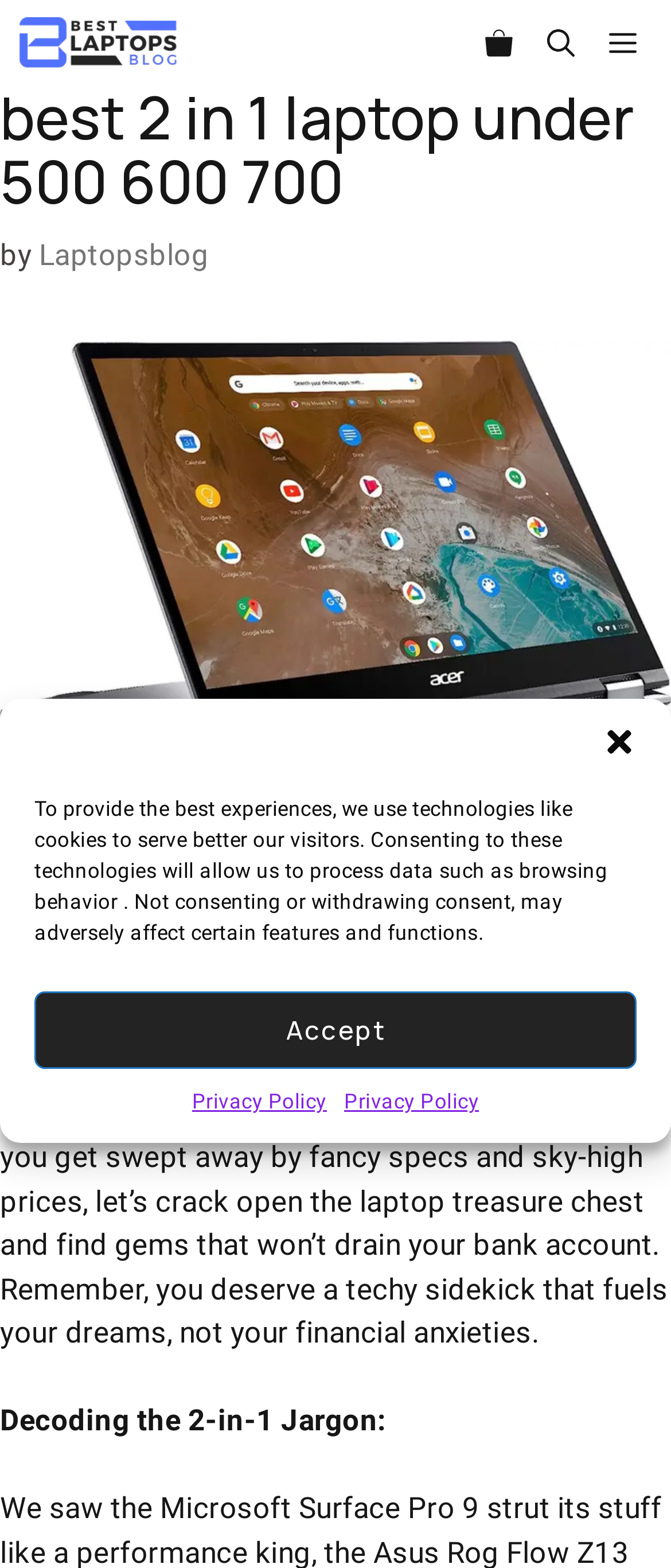What is the function of the 'MENU' button?
Based on the screenshot, give a detailed explanation to answer the question.

The 'MENU' button is located in the navigation section and is described as 'expanded: False', suggesting that it is a toggle button that opens a menu when clicked. The 'controls' attribute indicates that it controls the 'generate-slideout-menu' element.